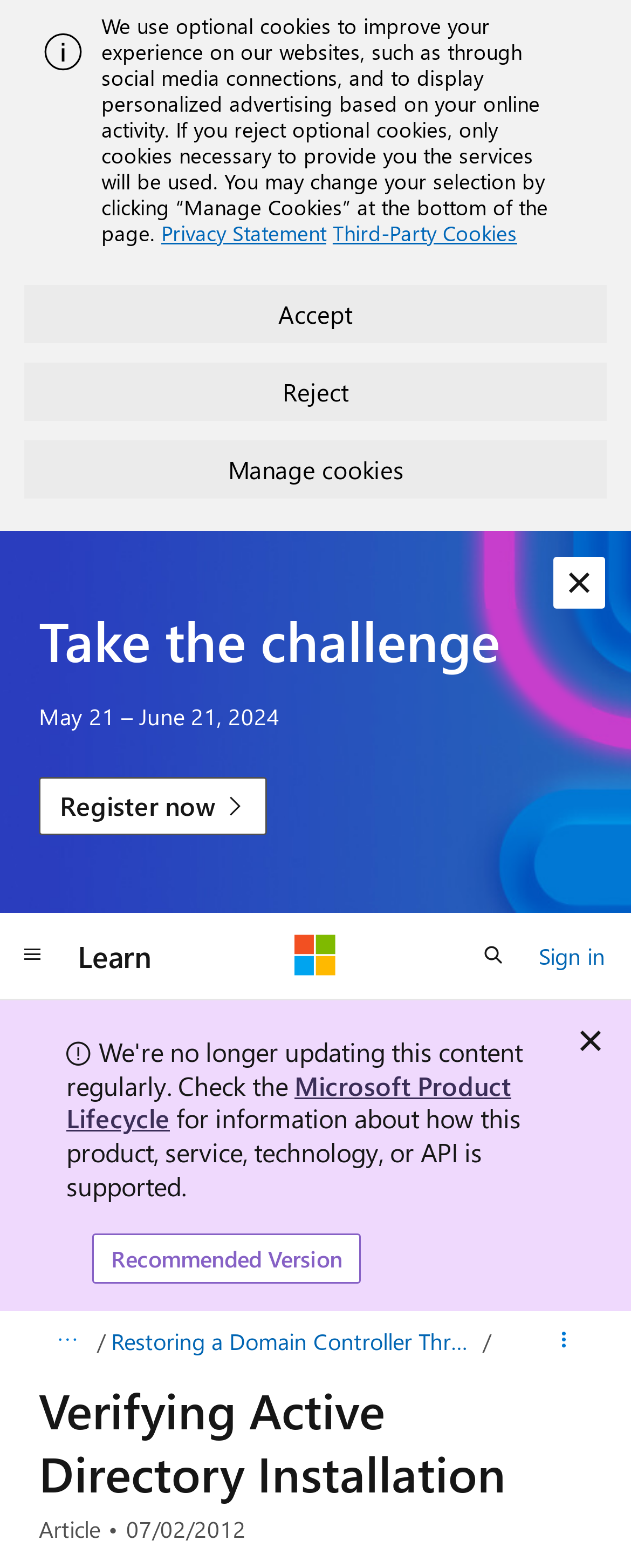Determine the bounding box coordinates of the section to be clicked to follow the instruction: "Explore more actions". The coordinates should be given as four float numbers between 0 and 1, formatted as [left, top, right, bottom].

[0.848, 0.839, 0.938, 0.871]